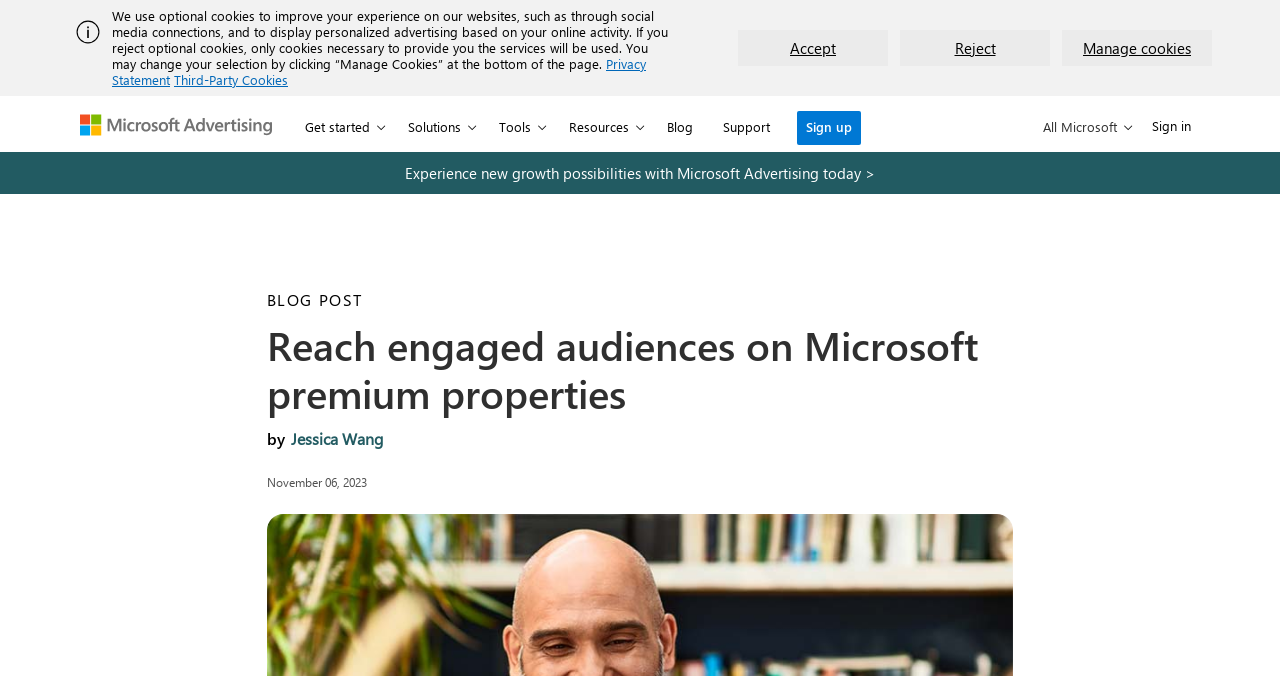Use a single word or phrase to respond to the question:
What is the text of the call-to-action link at the top of the webpage?

Get started